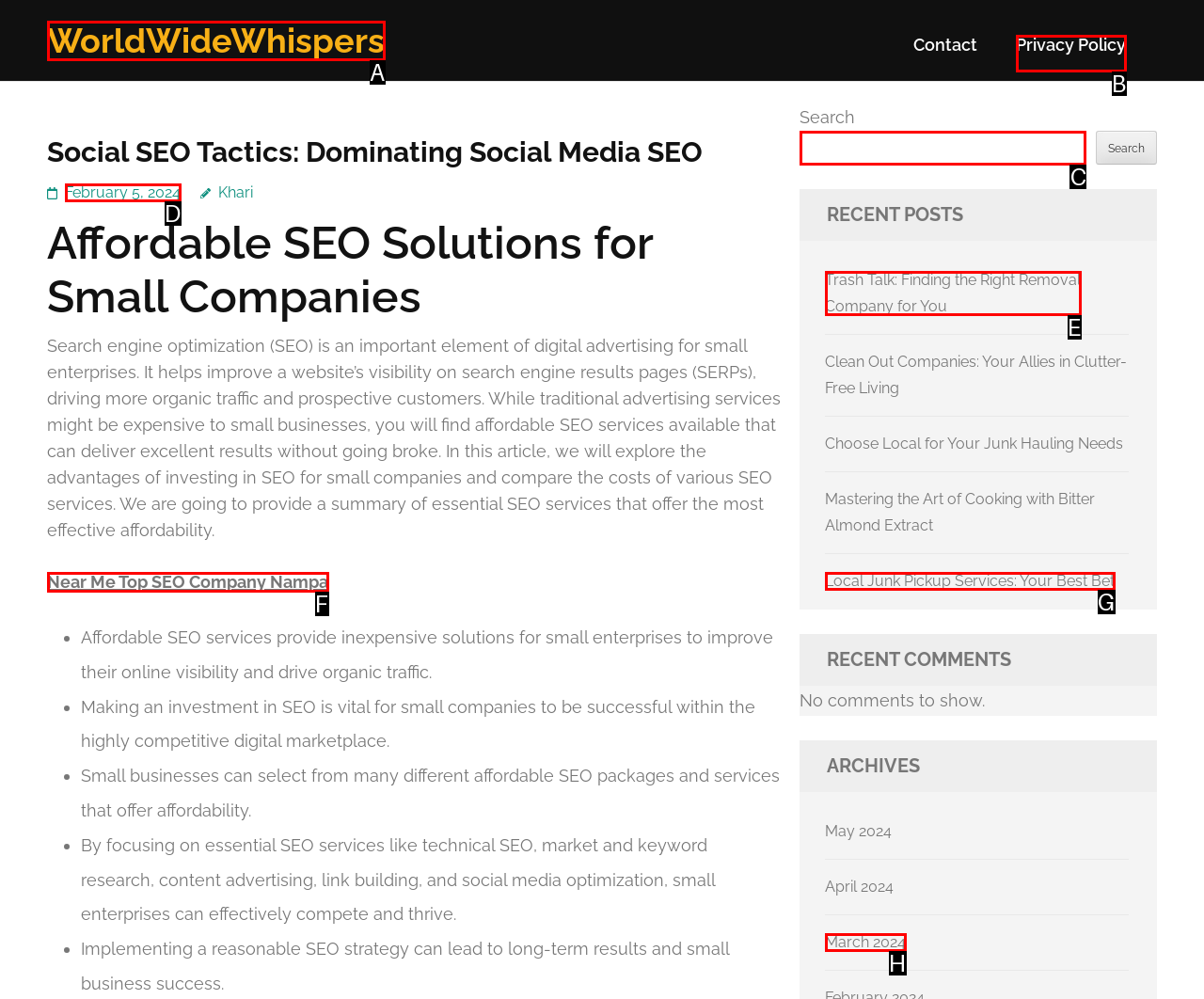Select the letter that corresponds to the UI element described as: February 5, 2024
Answer by providing the letter from the given choices.

D